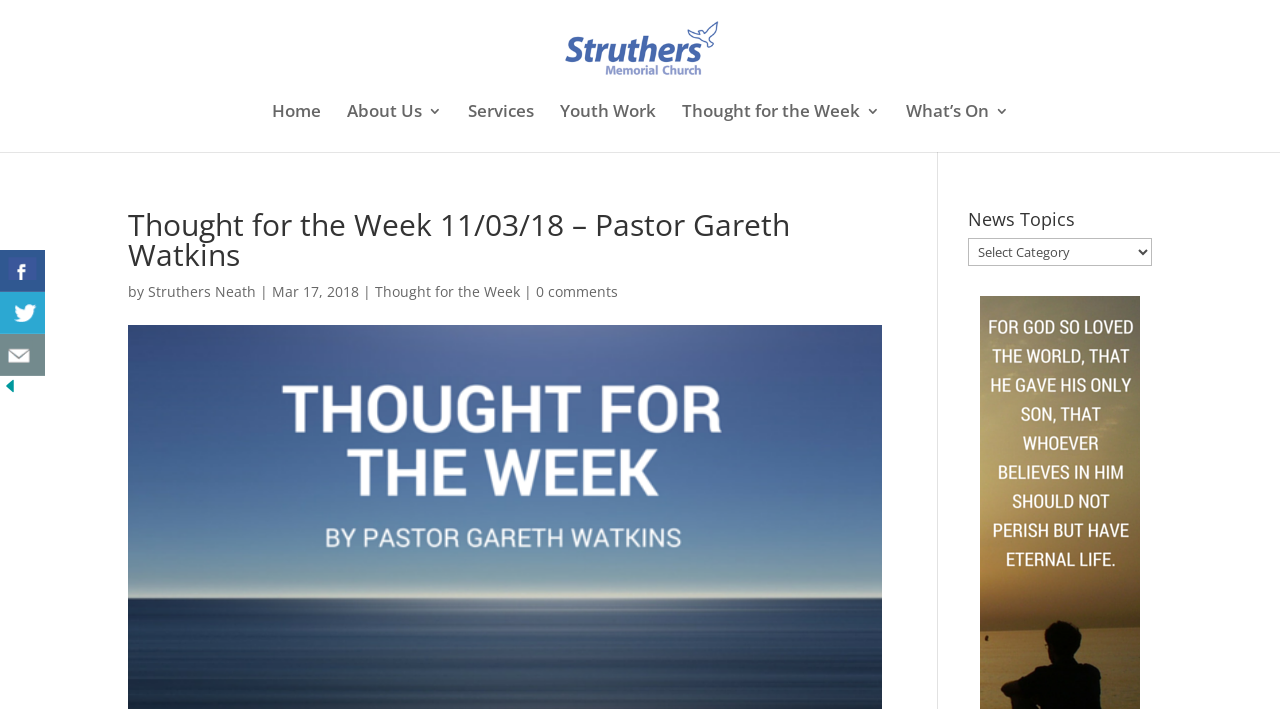Specify the bounding box coordinates for the region that must be clicked to perform the given instruction: "Share on Facebook".

[0.0, 0.353, 0.035, 0.412]